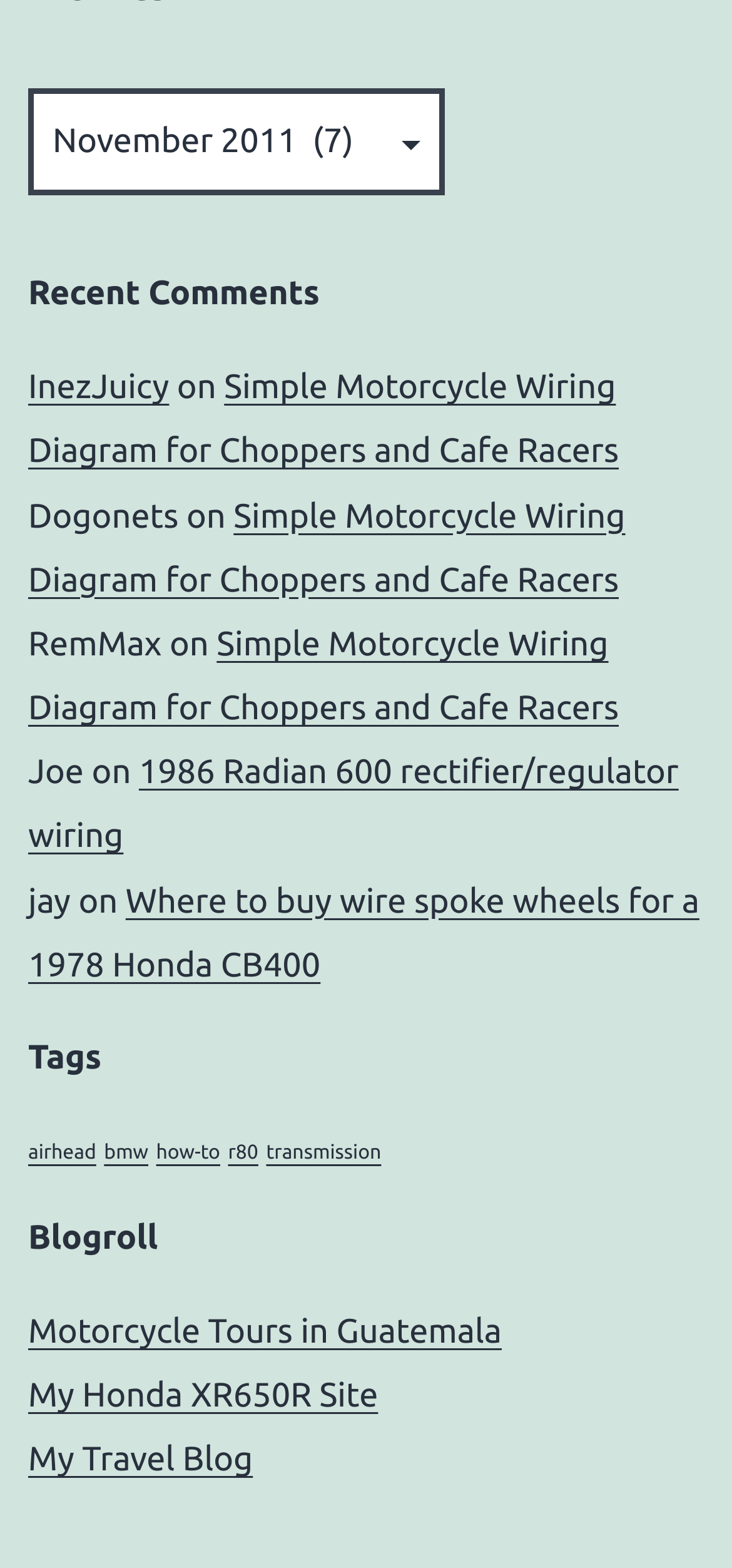Please determine the bounding box coordinates for the element that should be clicked to follow these instructions: "Read the latest news".

None